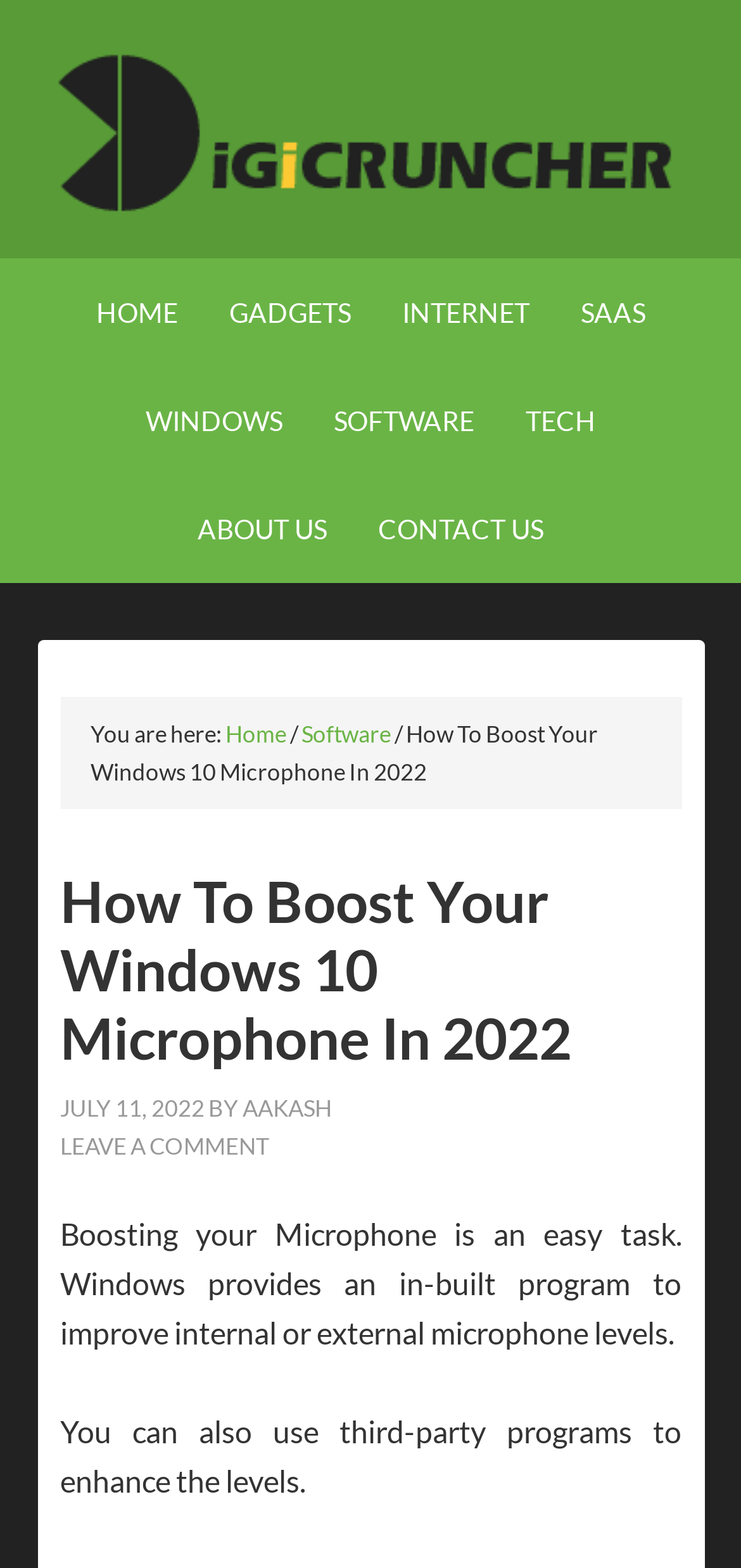Locate the bounding box coordinates of the segment that needs to be clicked to meet this instruction: "go to home page".

[0.099, 0.165, 0.271, 0.234]